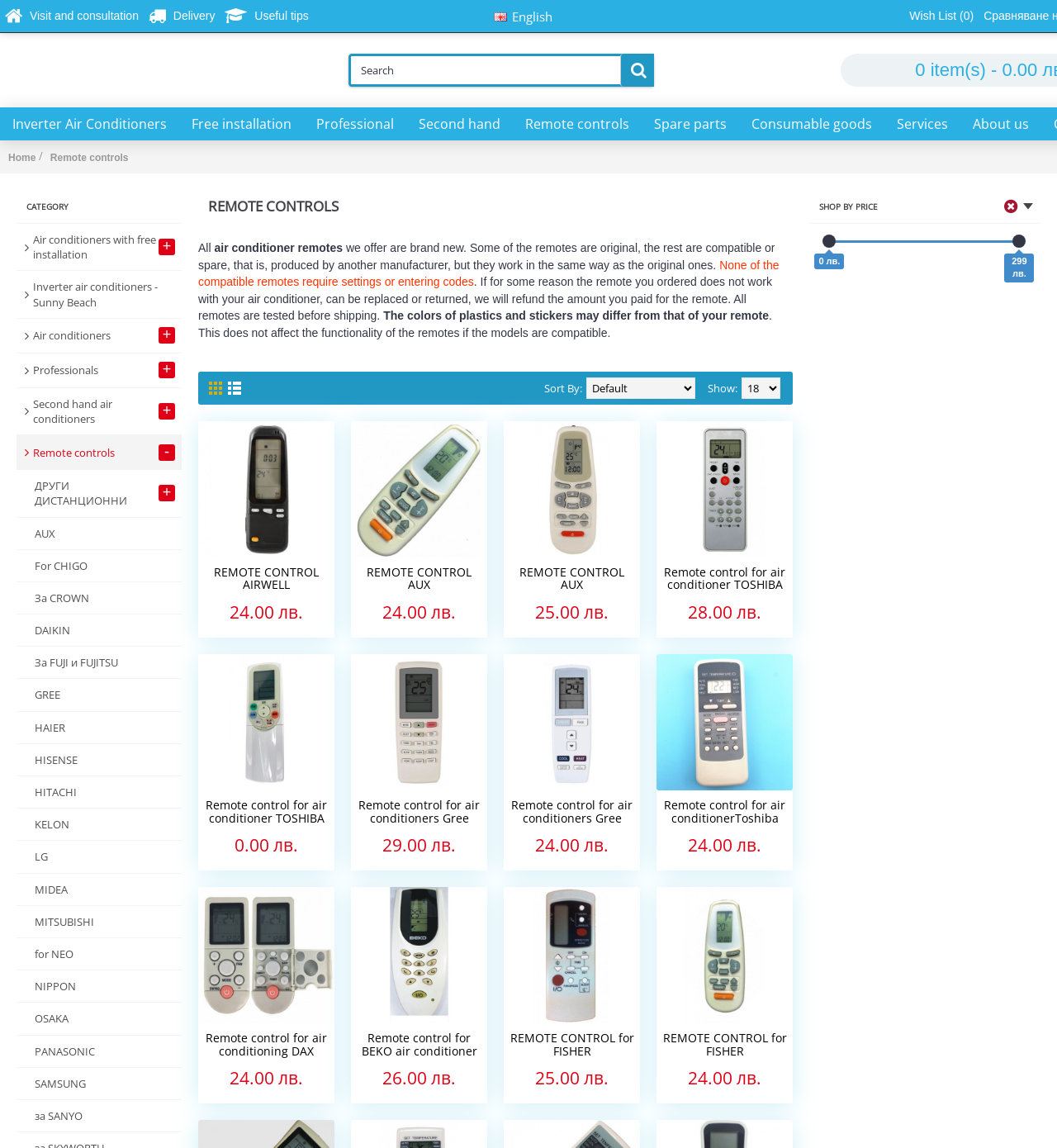How many products are shown on the current page?
Answer the question with a thorough and detailed explanation.

I examined the product list and found only one product, which is 'REMOTE CONTROL AIRWELL', on the current page.